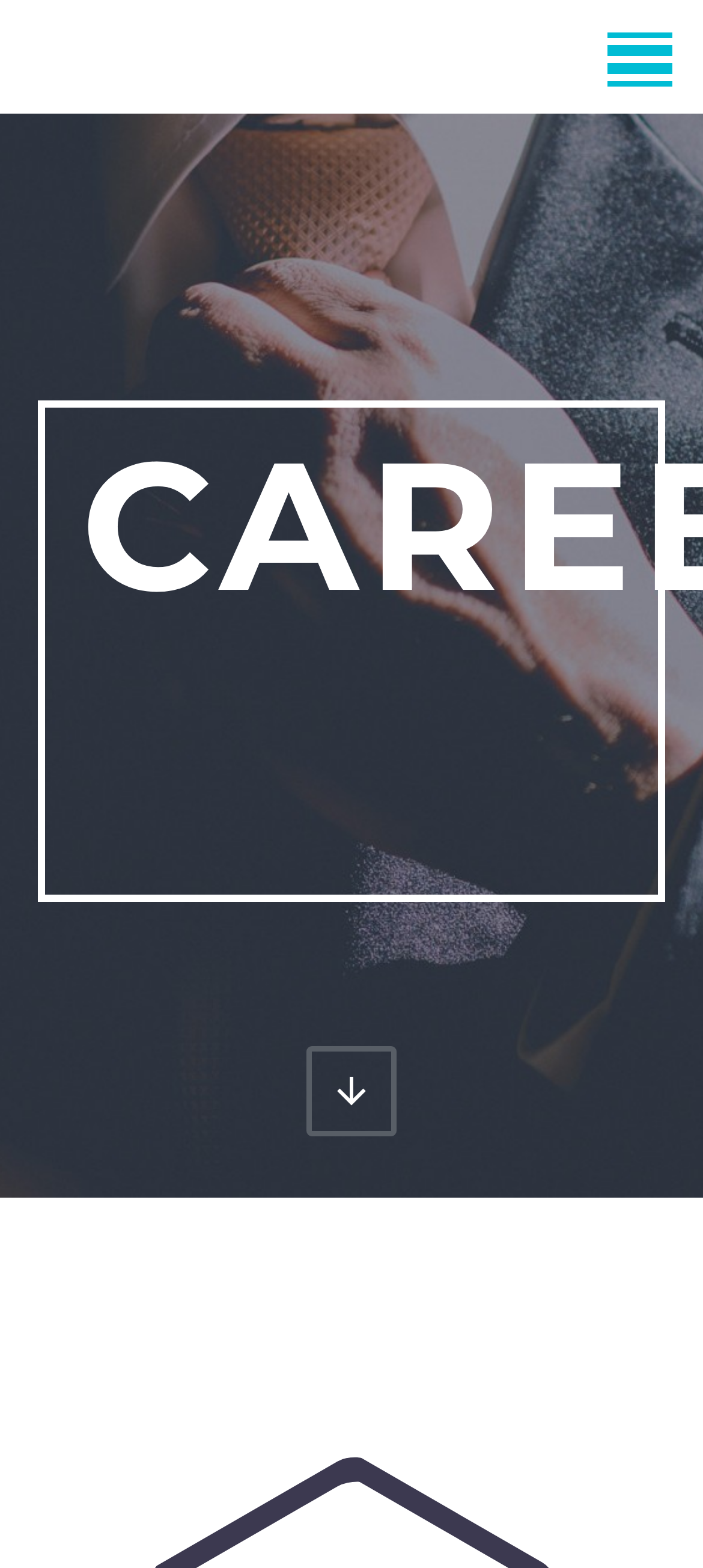For the element described, predict the bounding box coordinates as (top-left x, top-left y, bottom-right x, bottom-right y). All values should be between 0 and 1. Element description: User News

None